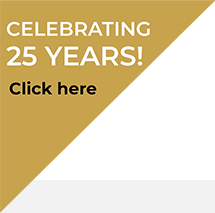Refer to the image and provide an in-depth answer to the question: 
How many years is the organization or initiative celebrating?

The caption states that the graphic is 'Celebrating 25 Years!', which indicates that the organization or initiative is marking a milestone of 25 years.